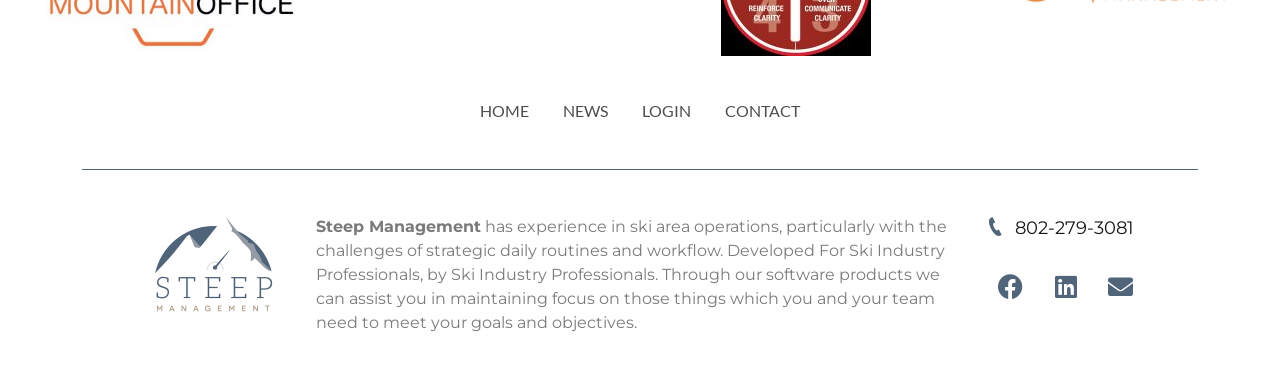Please locate the bounding box coordinates of the region I need to click to follow this instruction: "call us".

[0.77, 0.566, 0.896, 0.637]